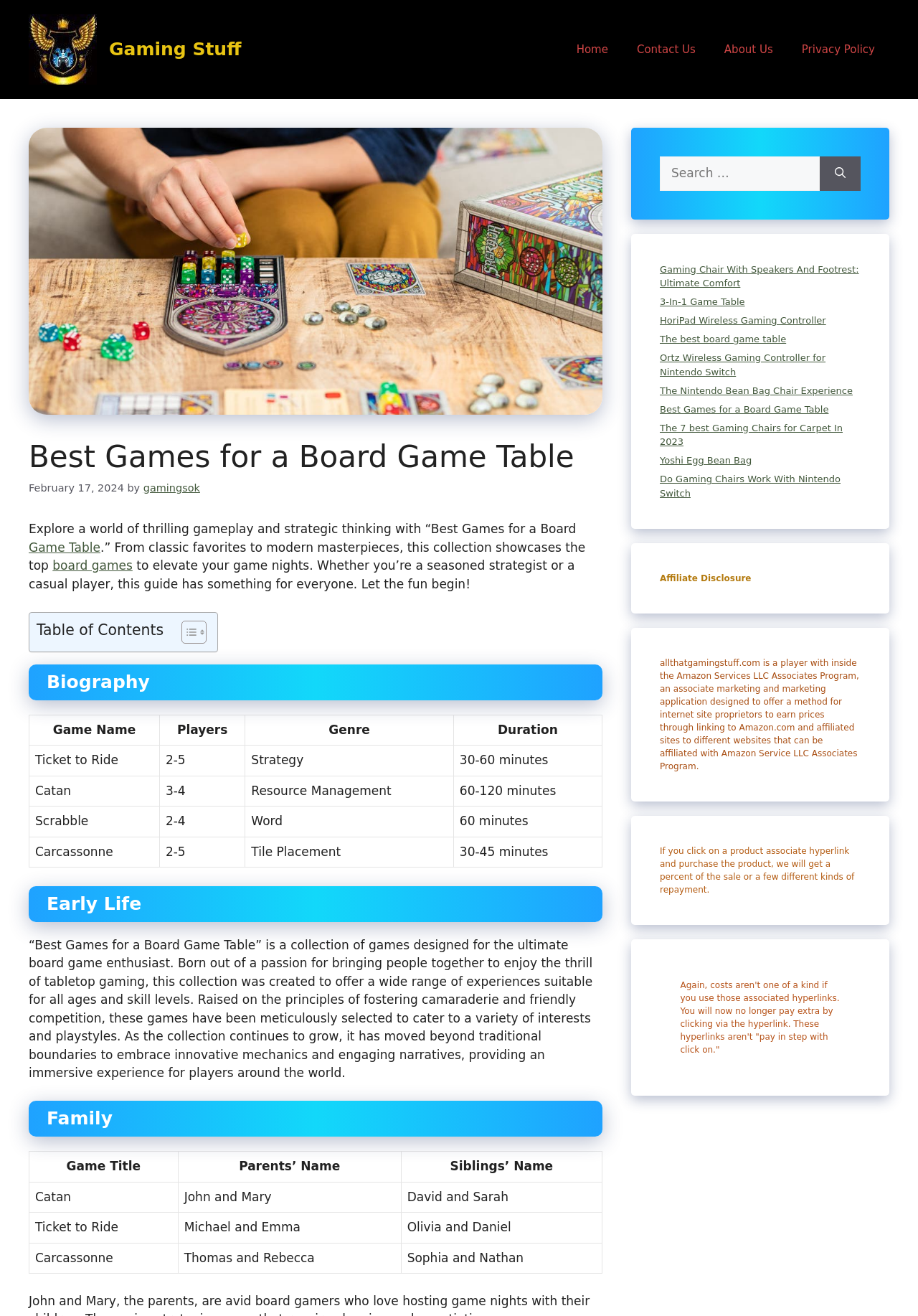Analyze the image and give a detailed response to the question:
How many players can play the game 'Ticket to Ride'?

The number of players for the game 'Ticket to Ride' can be found in the table under the 'Biography' section, where it is listed as '2-5' in the 'Players' column.